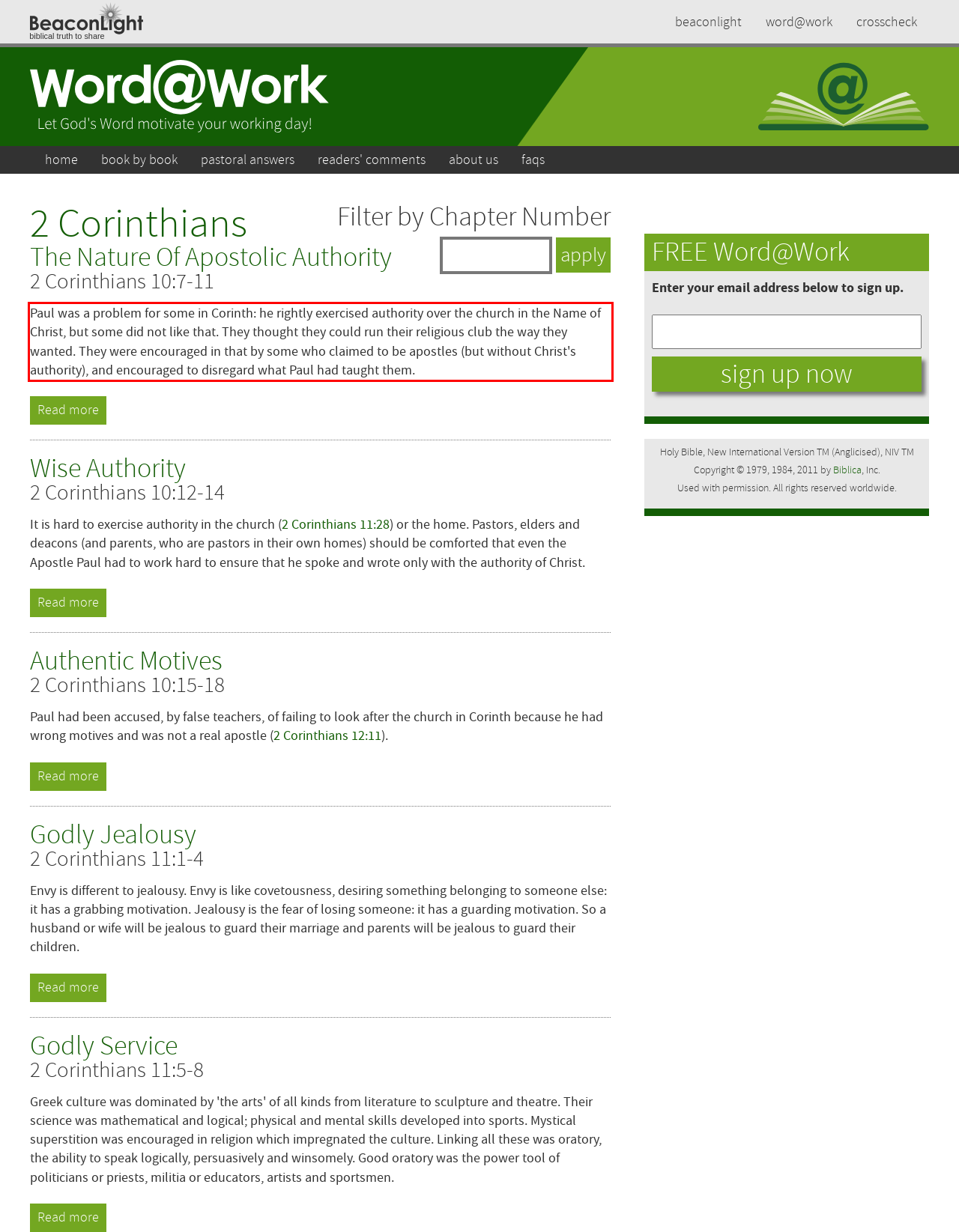Observe the screenshot of the webpage, locate the red bounding box, and extract the text content within it.

Paul was a problem for some in Corinth: he rightly exercised authority over the church in the Name of Christ, but some did not like that. They thought they could run their religious club the way they wanted. They were encouraged in that by some who claimed to be apostles (but without Christ's authority), and encouraged to disregard what Paul had taught them.